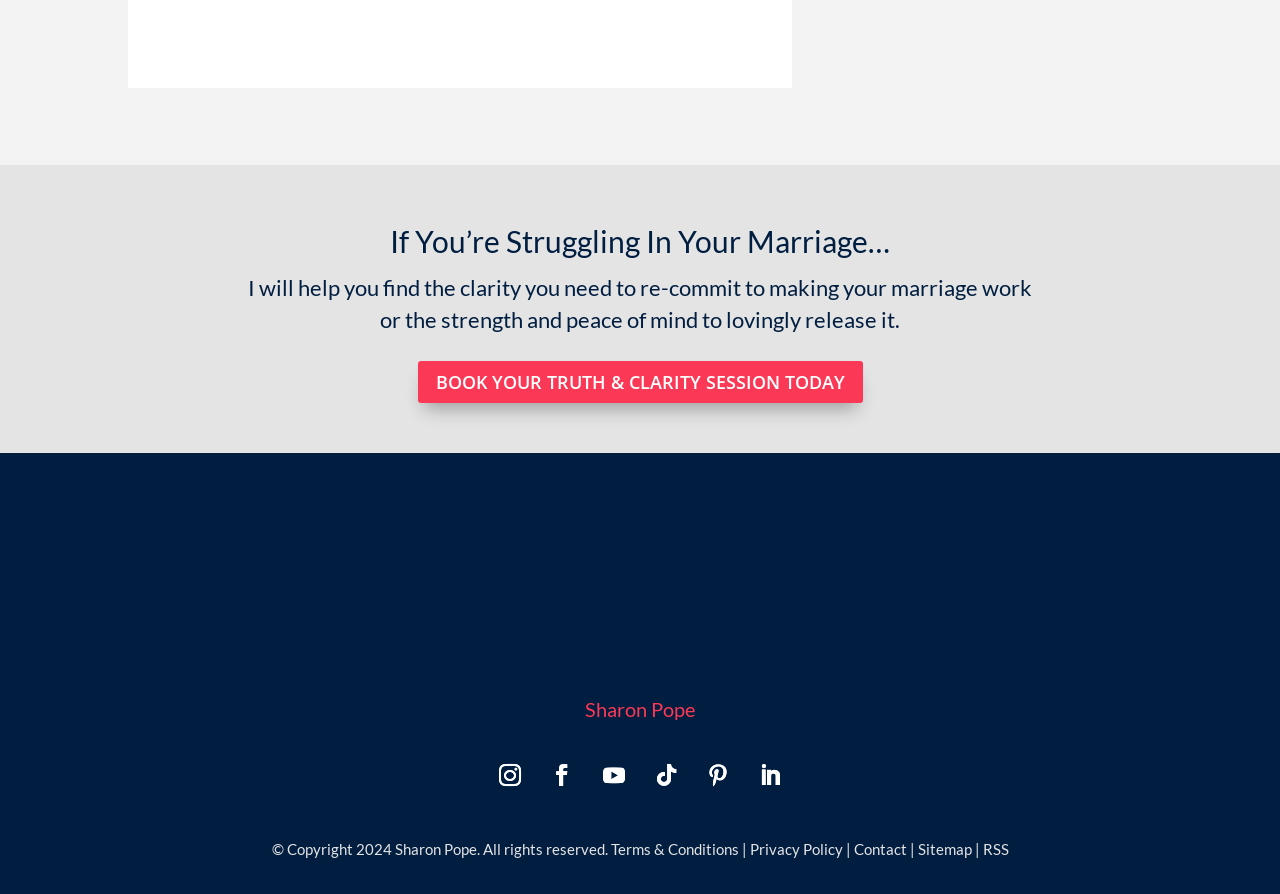What is the main topic of this webpage?
From the details in the image, provide a complete and detailed answer to the question.

Based on the static text elements at the top of the webpage, it appears that the main topic is related to marriage, specifically helping individuals who are struggling in their marriage.